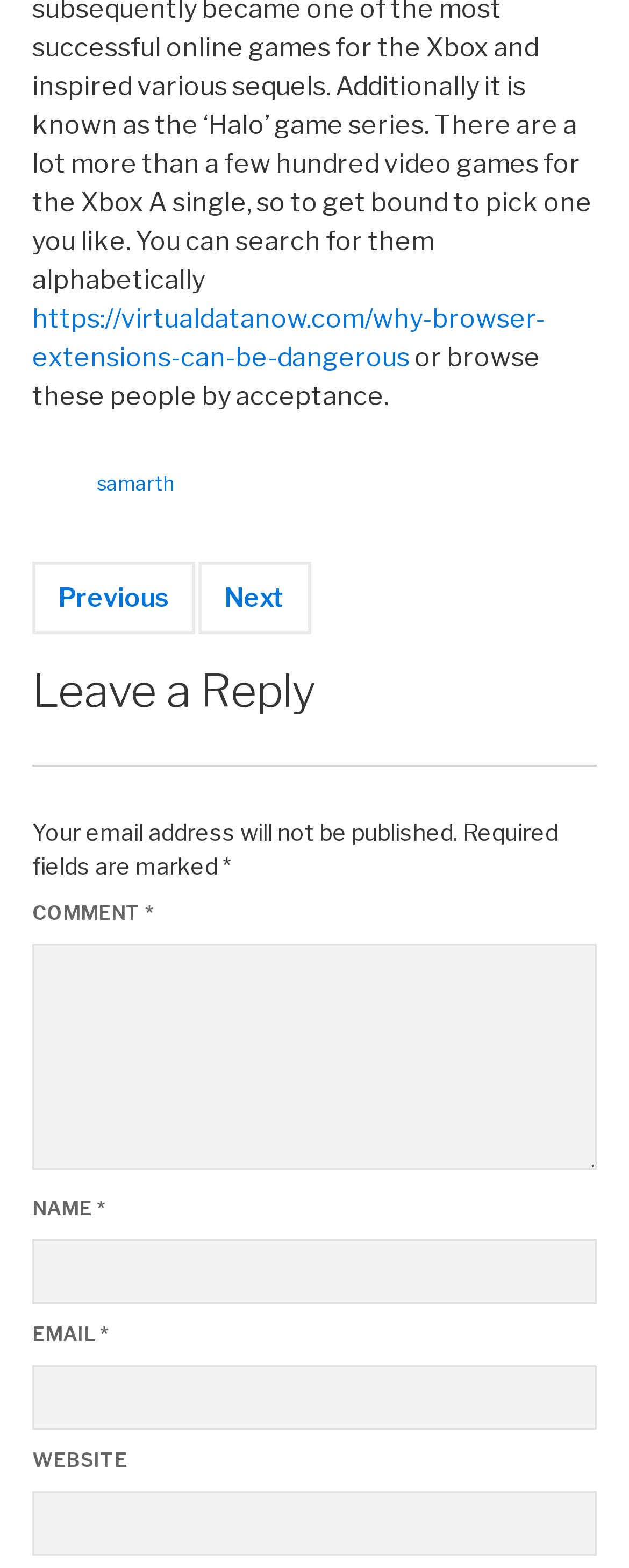Please mark the clickable region by giving the bounding box coordinates needed to complete this instruction: "enter your name".

[0.051, 0.79, 0.949, 0.832]